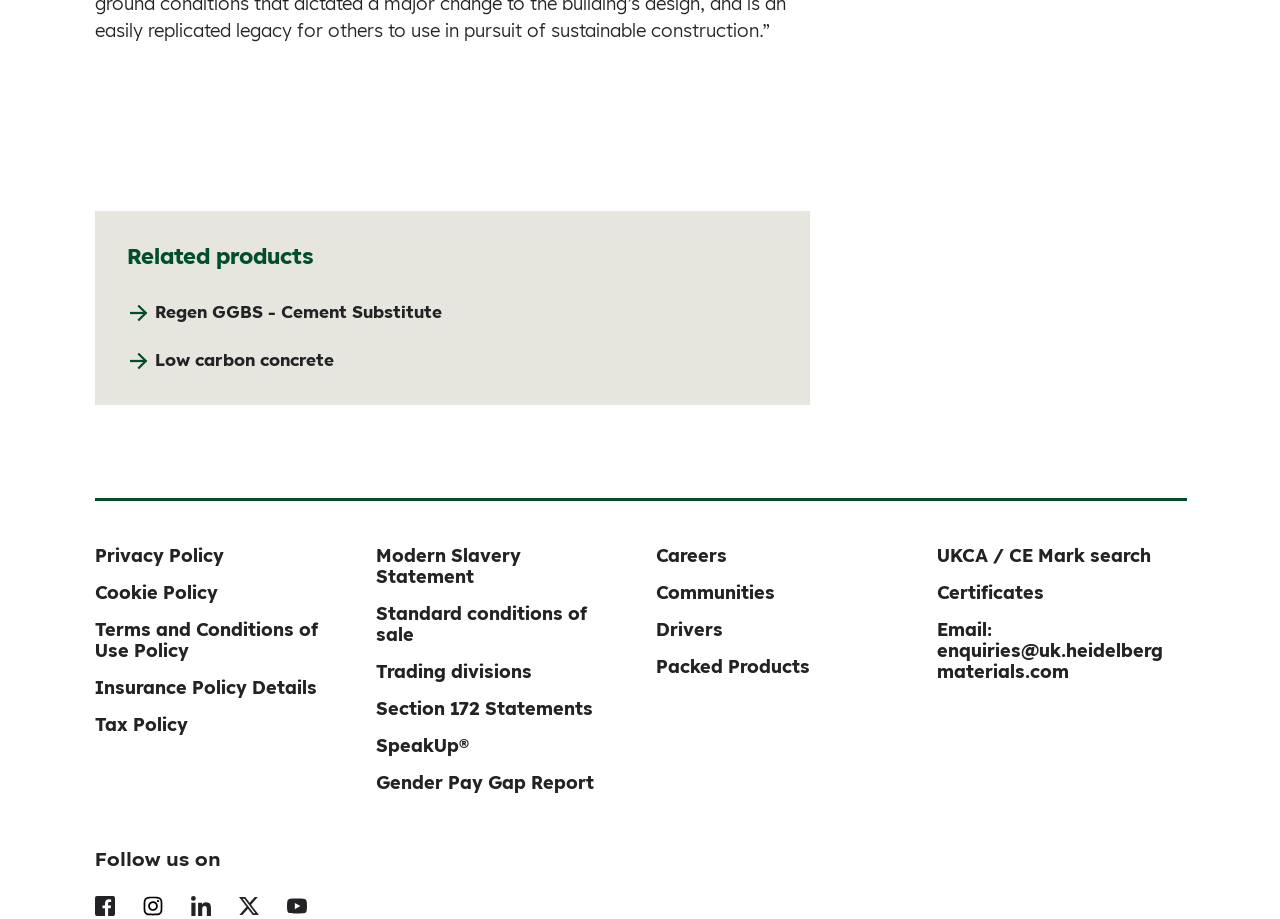Could you determine the bounding box coordinates of the clickable element to complete the instruction: "Read the privacy policy"? Provide the coordinates as four float numbers between 0 and 1, i.e., [left, top, right, bottom].

[0.074, 0.592, 0.175, 0.617]